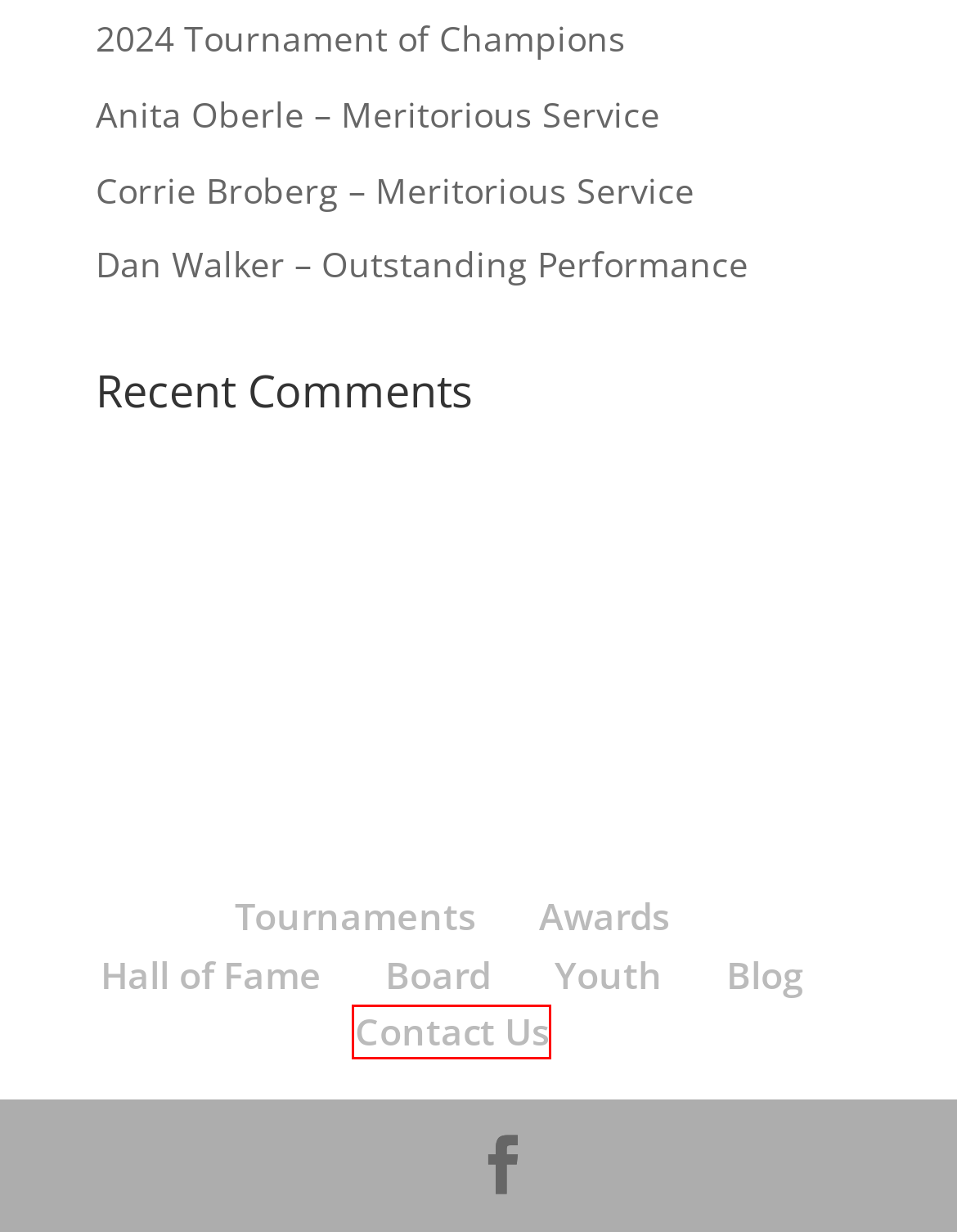Given a webpage screenshot featuring a red rectangle around a UI element, please determine the best description for the new webpage that appears after the element within the bounding box is clicked. The options are:
A. Anita Oberle – Meritorious Service | Peoria River City USBC
B. Board | Peoria River City USBC
C. Tournaments | Peoria River City USBC
D. Dan Walker – Outstanding Performance | Peoria River City USBC
E. 2024 Tournament of Champions | Peoria River City USBC
F. Youth | Peoria River City USBC
G. Hall of Fame | Peoria River City USBC
H. Contact Us | Peoria River City USBC

H